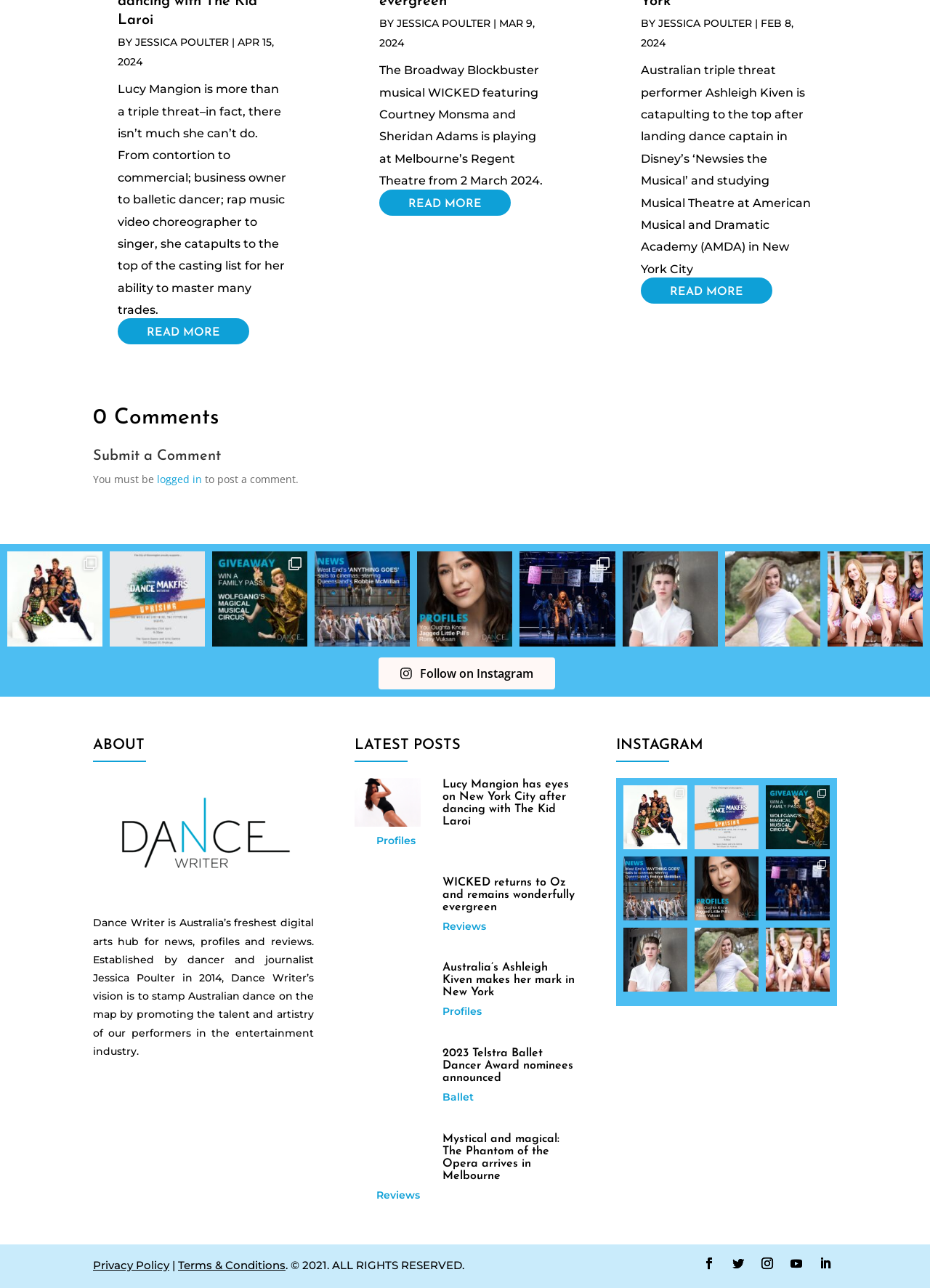Given the description "Reviews", determine the bounding box of the corresponding UI element.

[0.476, 0.714, 0.523, 0.724]